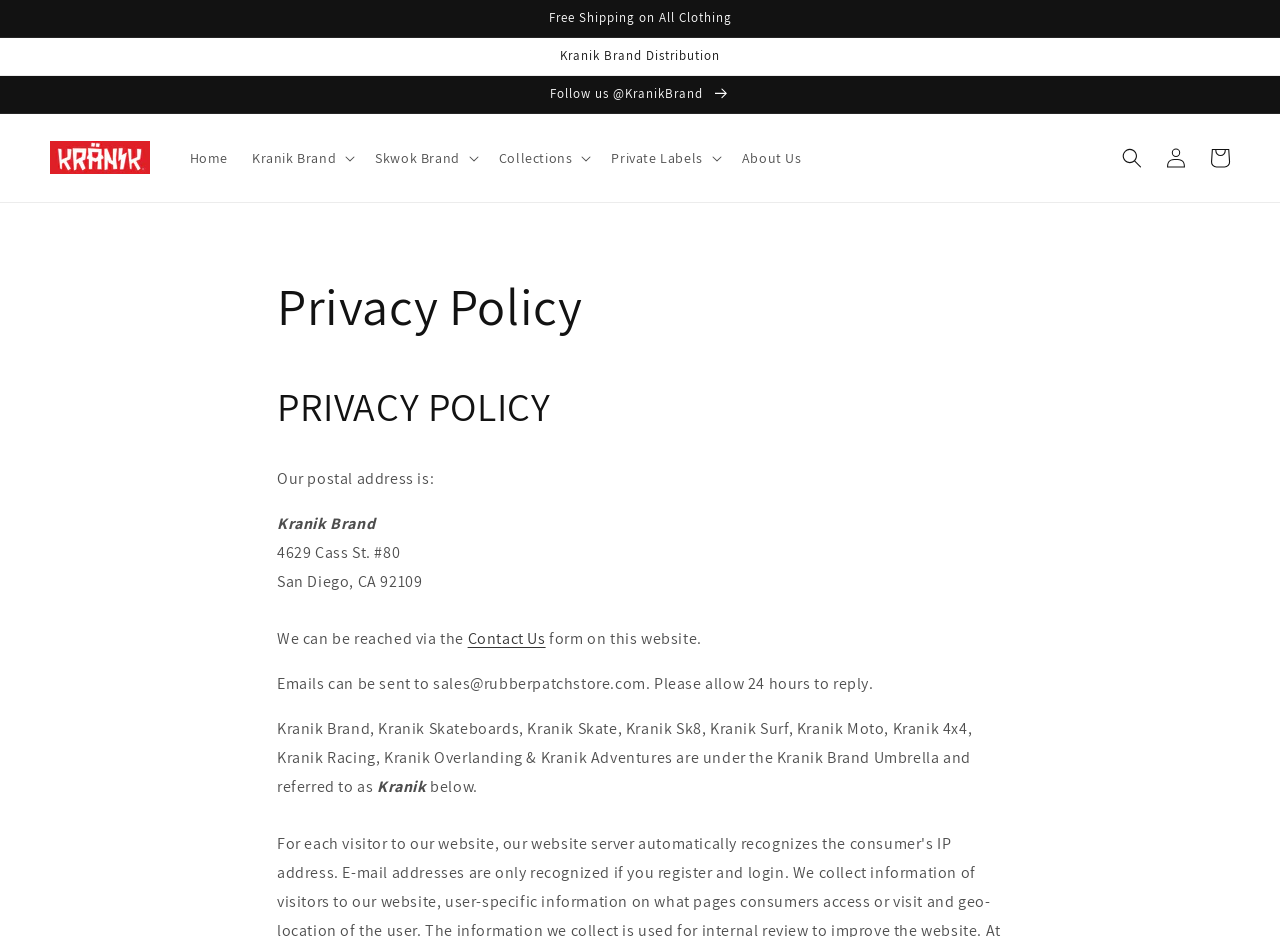Please find the bounding box for the UI element described by: "Log in".

[0.902, 0.145, 0.936, 0.192]